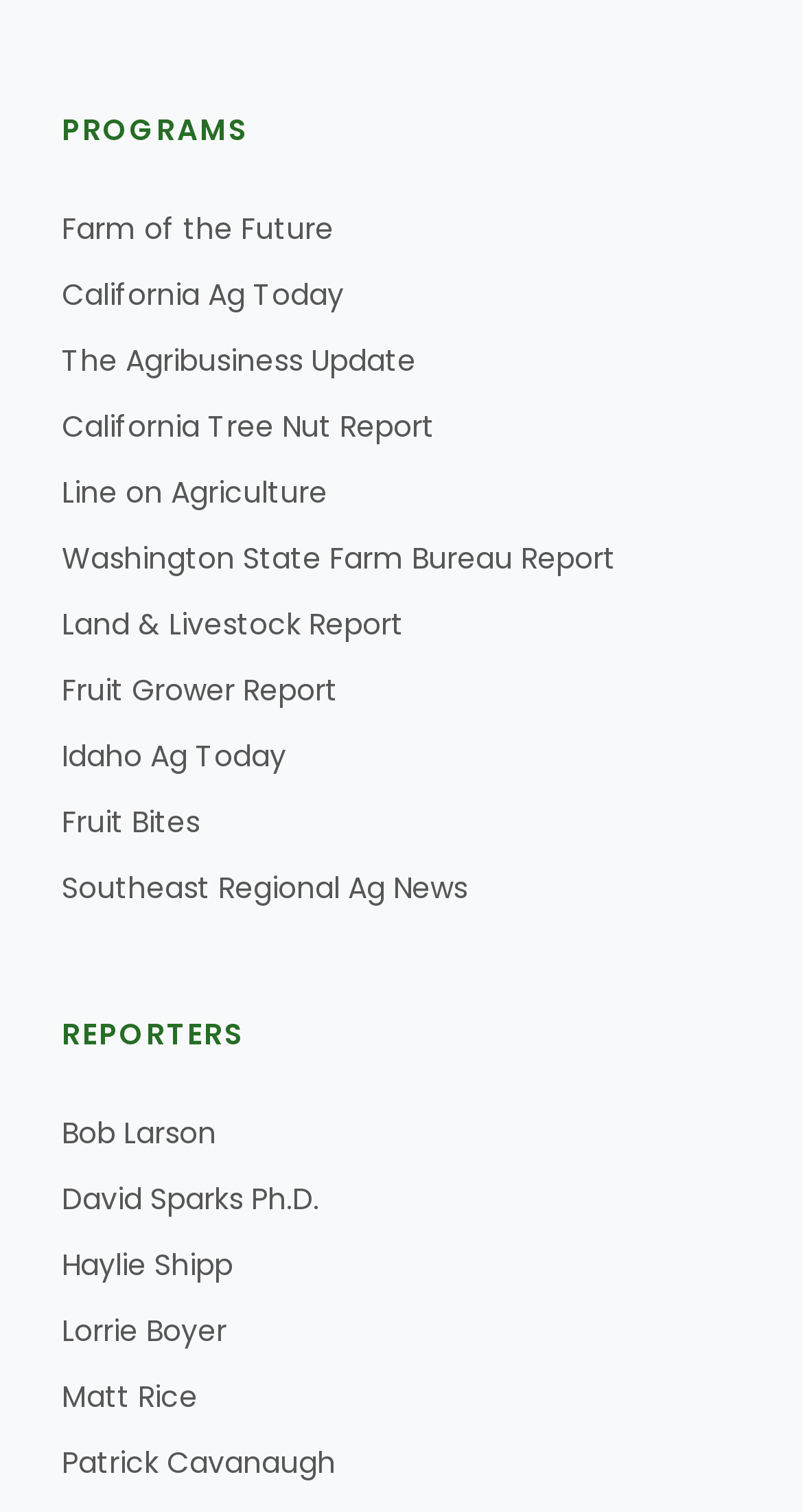Use a single word or phrase to answer this question: 
What is the first reporter listed?

Bob Larson